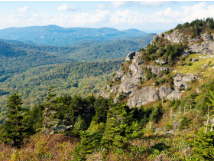Provide a rich and detailed narrative of the image.

The image showcases a breathtaking view from the peak of Grandfather Mountain, located in the Blue Ridge Mountains of western North Carolina. In the foreground, a rugged cliffside is framed by lush greenery, while the surrounding landscape features rolling hills adorned with a vibrant canopy of trees displaying a rich palette of greens and hints of yellows, suggestive of the changing seasons. The distant mountains stretch out under a bright blue sky dotted with fluffy white clouds, capturing the essence of the area's natural beauty and offering a glimpse into a serene wilderness. This region is a popular spot for hiking and enjoying the diverse wildlife and scenic views it has to offer.